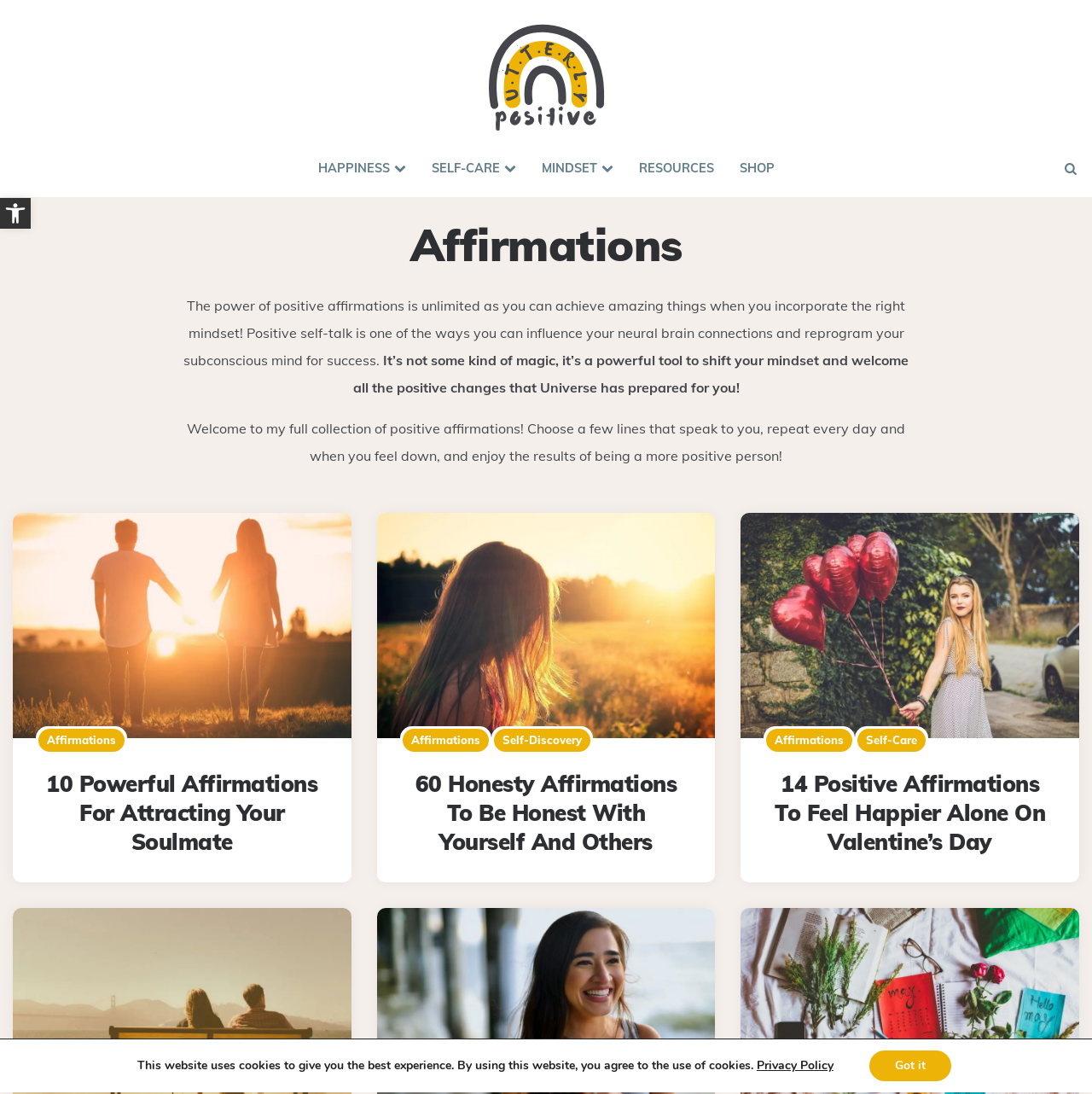Identify the bounding box coordinates for the UI element described as follows: "Got it". Ensure the coordinates are four float numbers between 0 and 1, formatted as [left, top, right, bottom].

[0.796, 0.96, 0.871, 0.988]